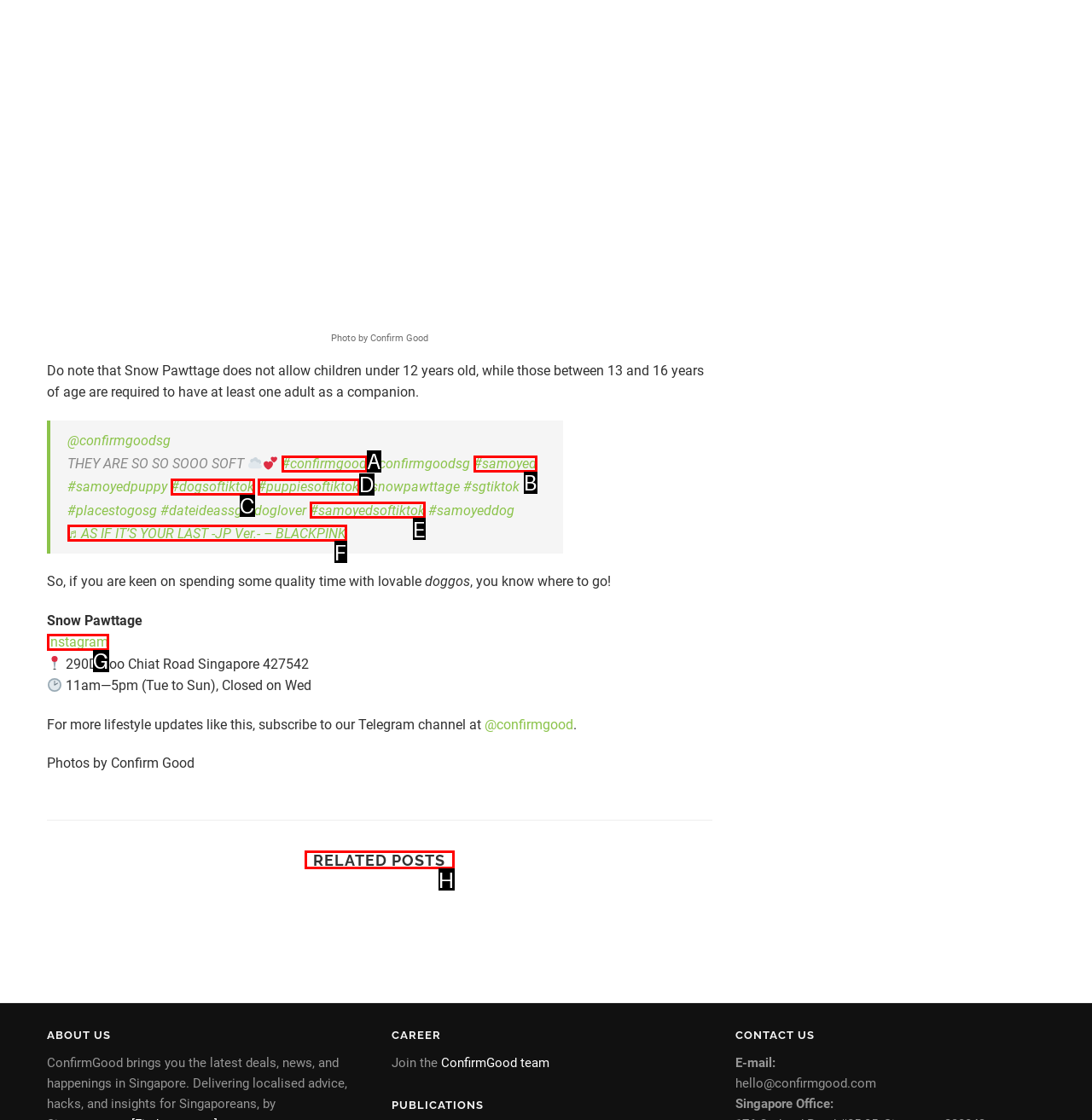Identify the letter of the UI element I need to click to carry out the following instruction: View the related posts

H